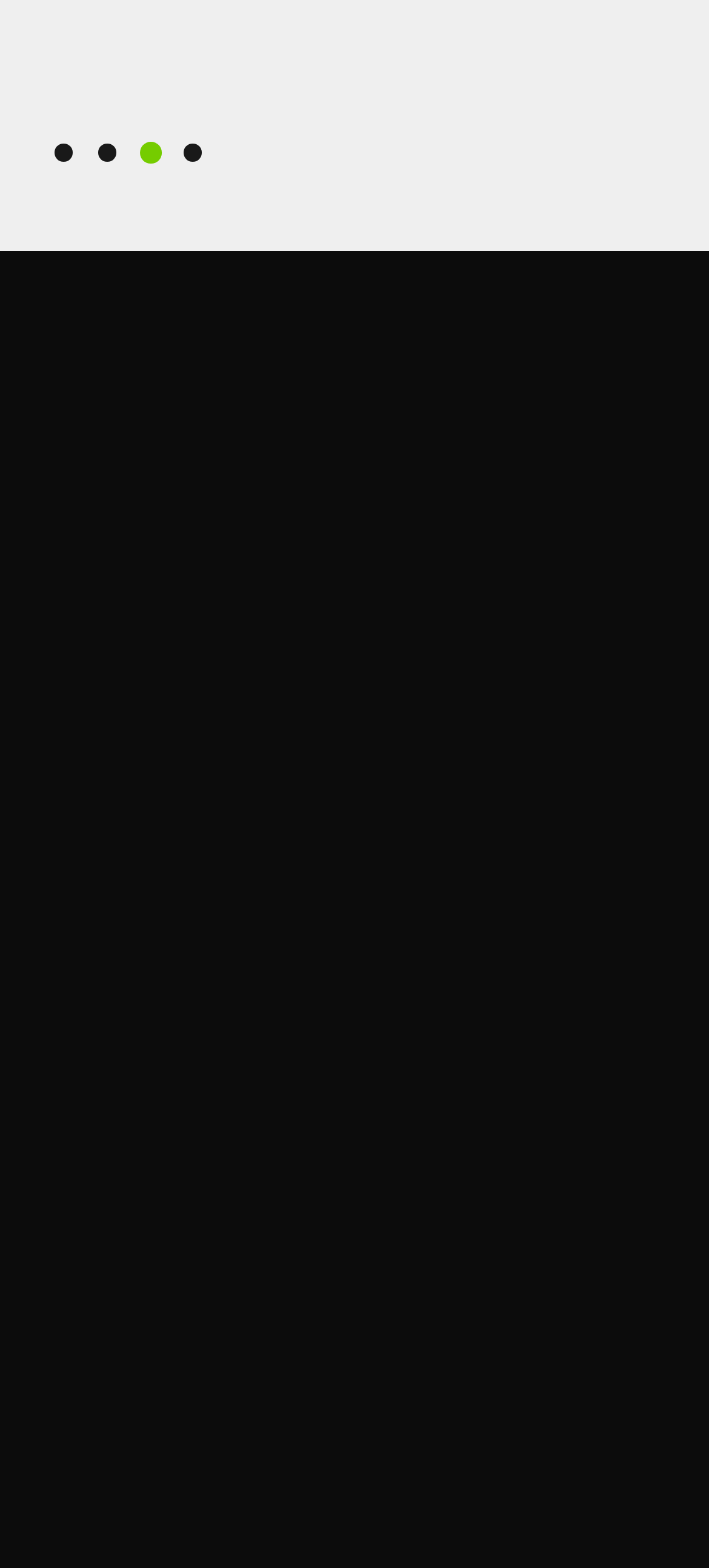What is the address of the contact? Refer to the image and provide a one-word or short phrase answer.

330 Bronte St. S Unit 215 Milton, ON L9T 7X1